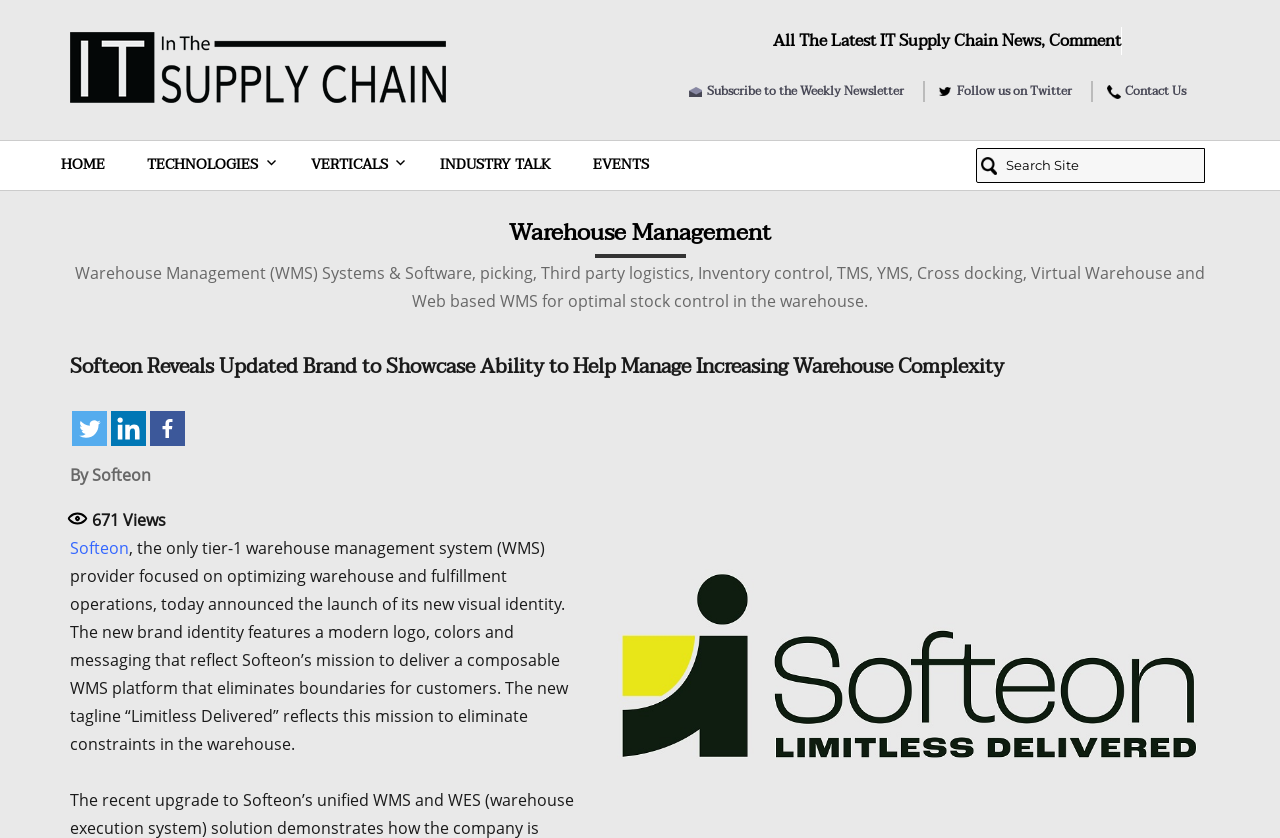Determine the bounding box coordinates in the format (top-left x, top-left y, bottom-right x, bottom-right y). Ensure all values are floating point numbers between 0 and 1. Identify the bounding box of the UI element described by: Pennine Waterways

None